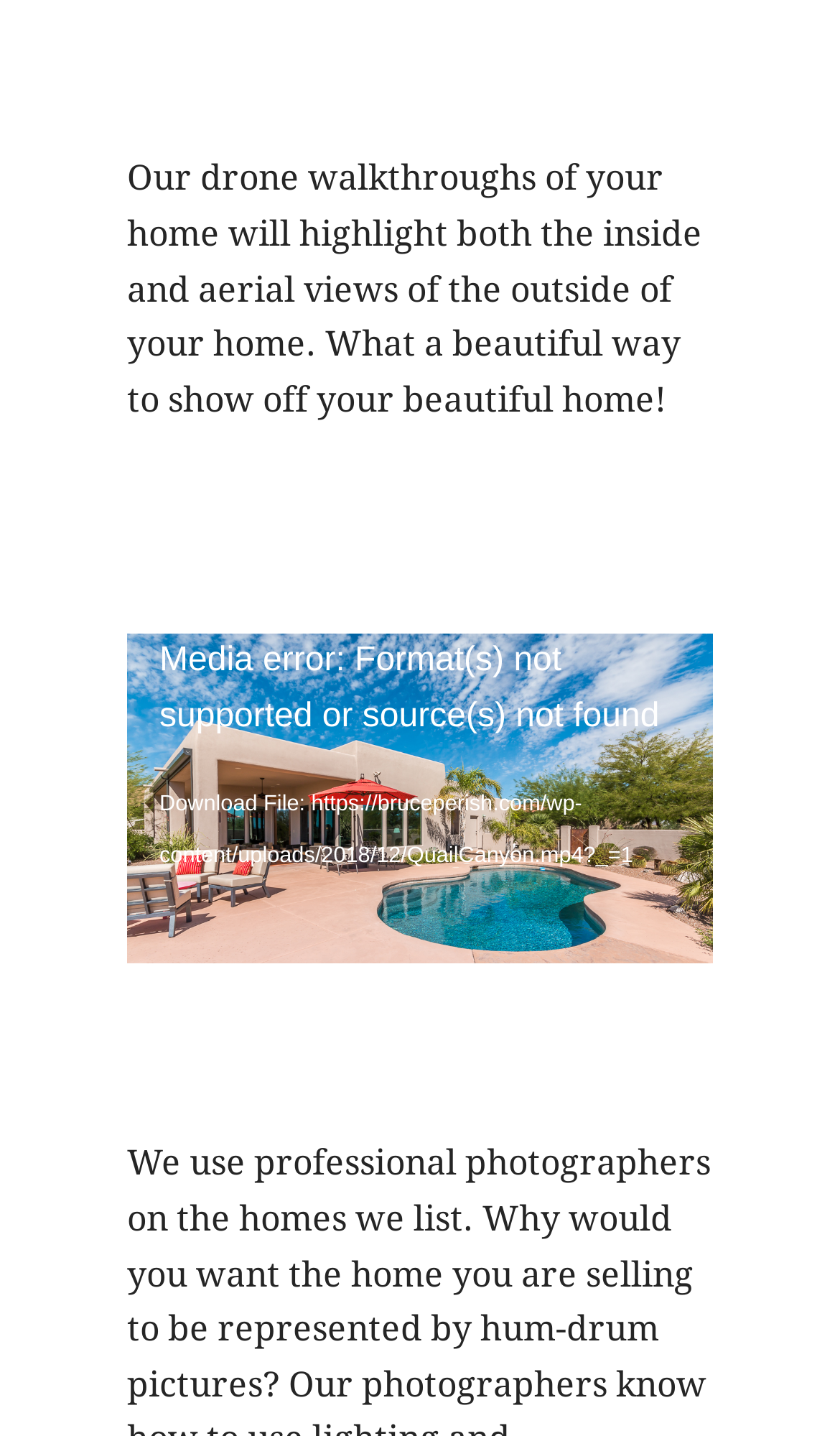Provide a brief response to the question using a single word or phrase: 
What is the purpose of the drone walkthroughs?

Show off home